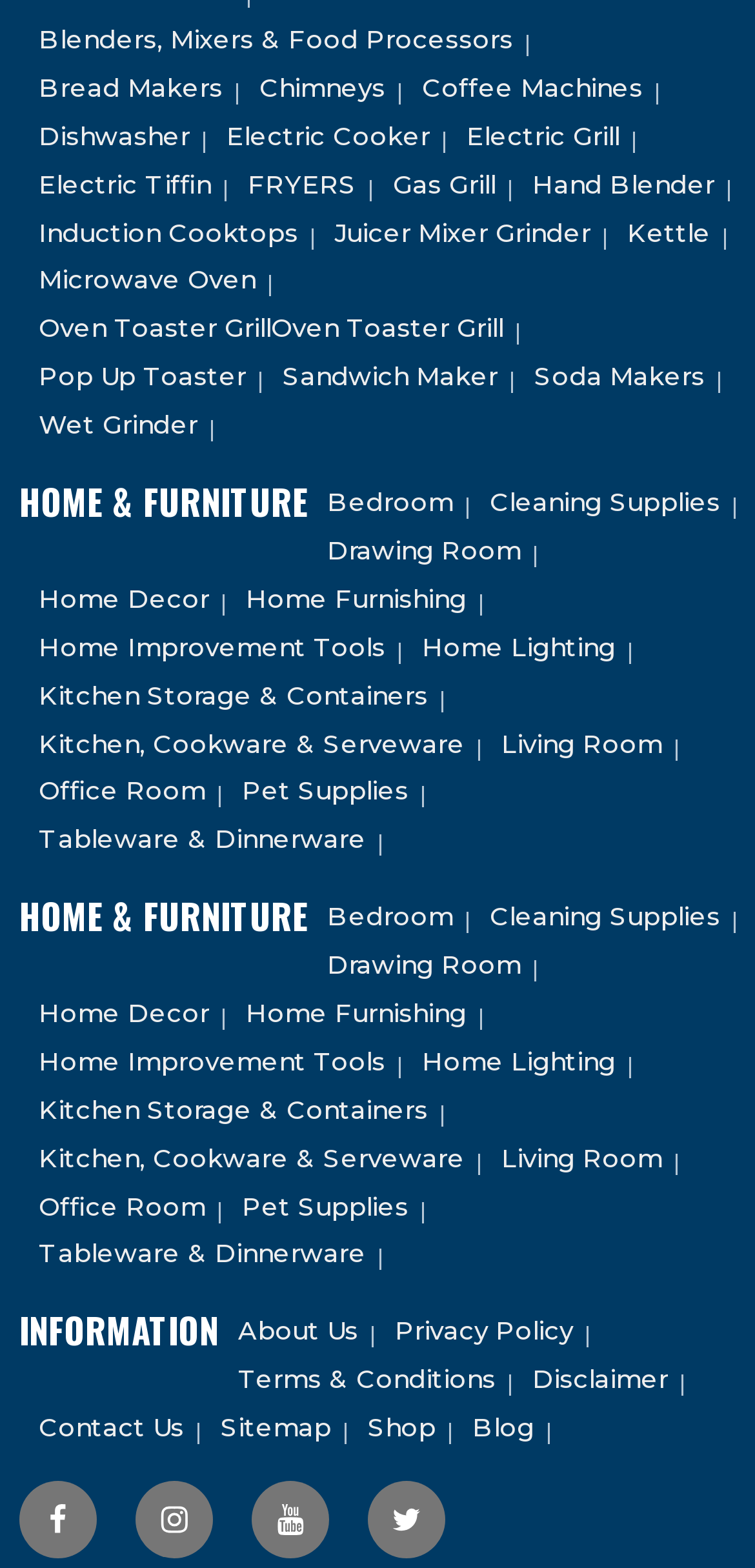Could you locate the bounding box coordinates for the section that should be clicked to accomplish this task: "Follow on Facebook".

[0.026, 0.944, 0.128, 0.994]